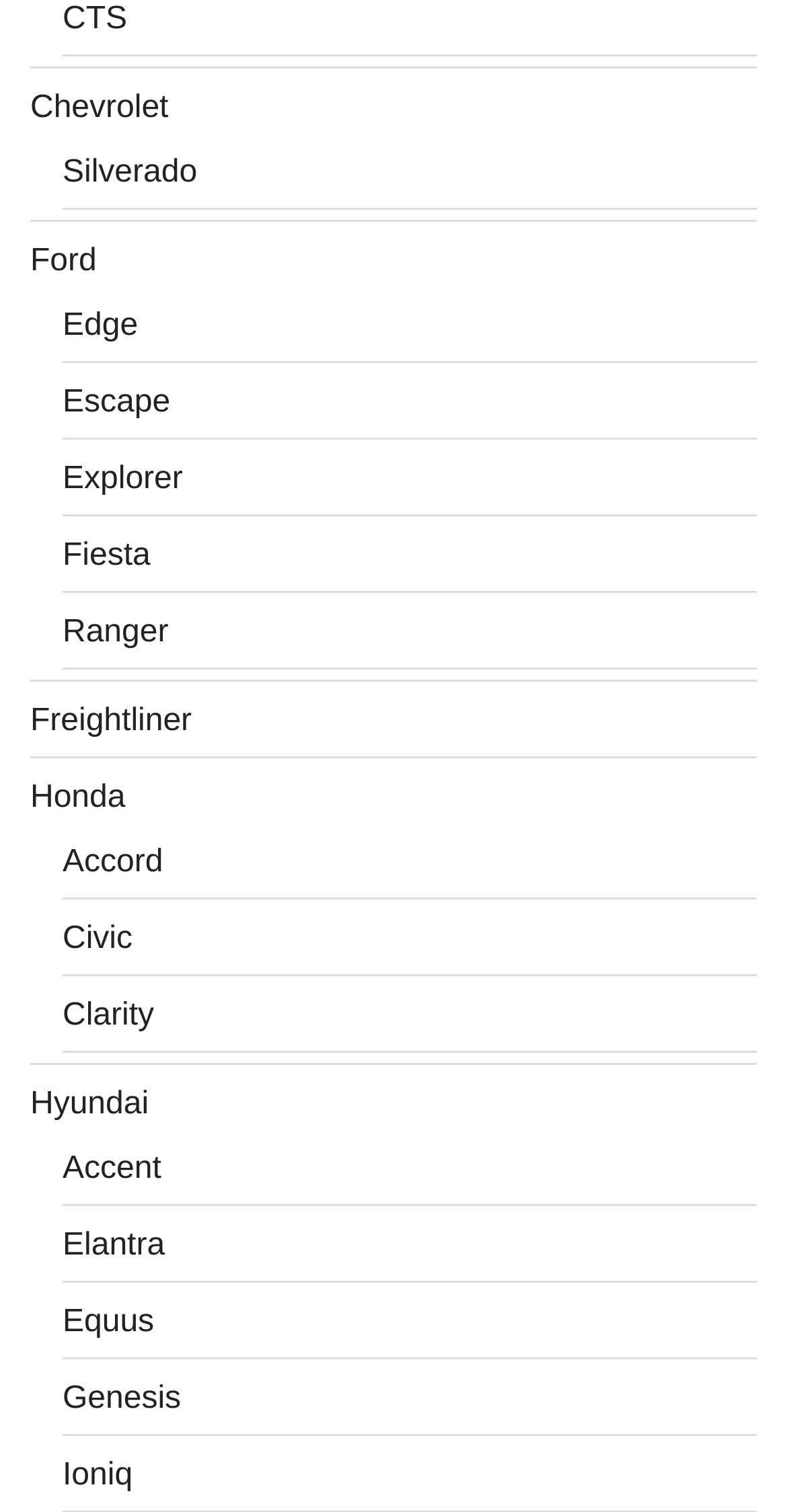Find the bounding box coordinates of the area that needs to be clicked in order to achieve the following instruction: "Explore Ford". The coordinates should be specified as four float numbers between 0 and 1, i.e., [left, top, right, bottom].

[0.038, 0.162, 0.123, 0.185]